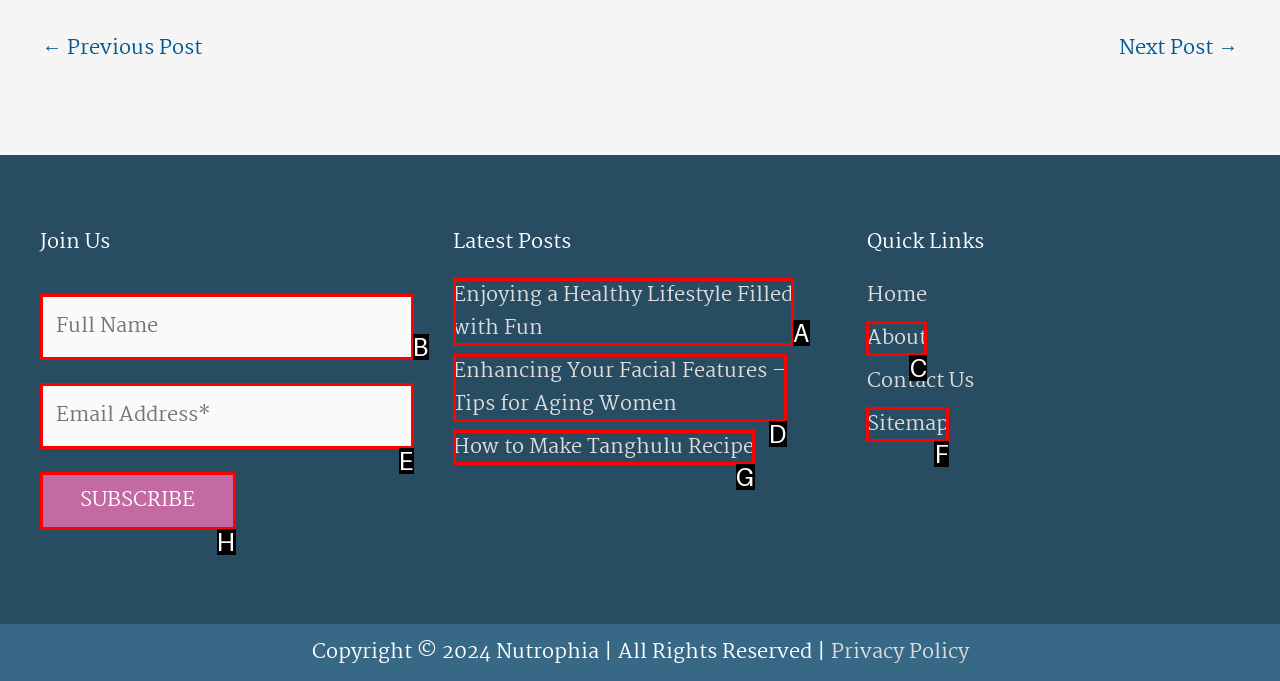Based on the element described as: News + Trailers
Find and respond with the letter of the correct UI element.

None